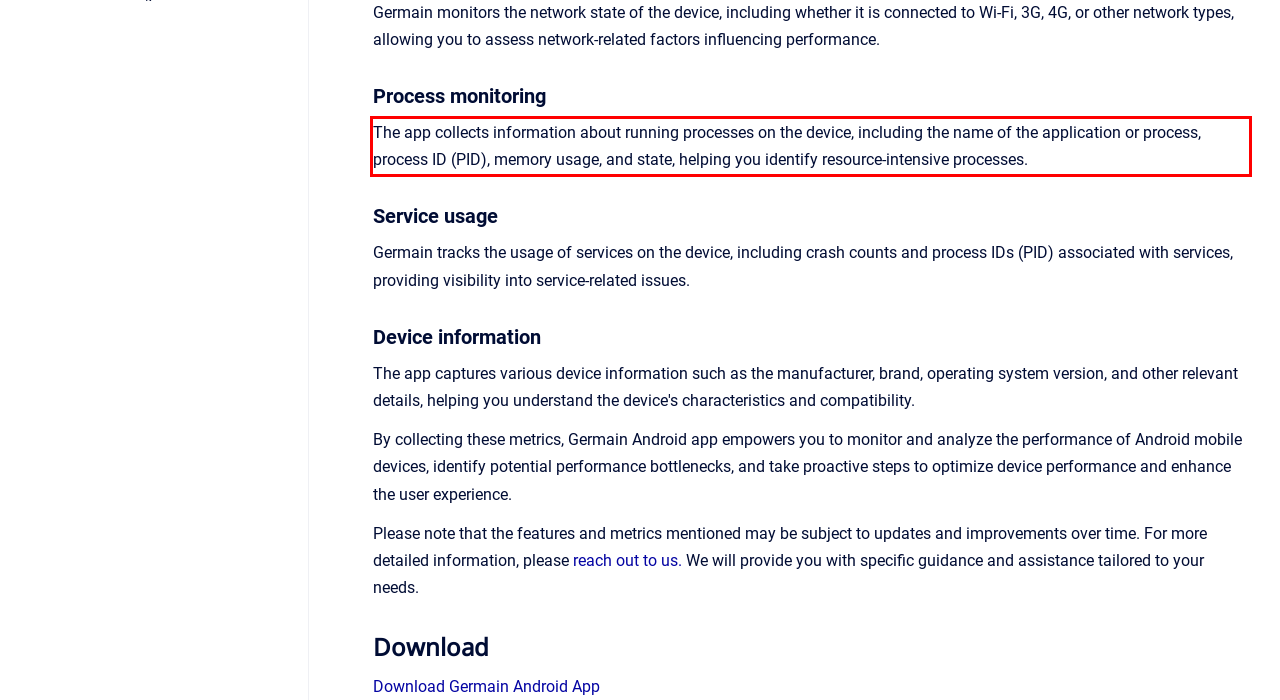You have a screenshot of a webpage with a red bounding box. Use OCR to generate the text contained within this red rectangle.

The app collects information about running processes on the device, including the name of the application or process, process ID (PID), memory usage, and state, helping you identify resource-intensive processes.